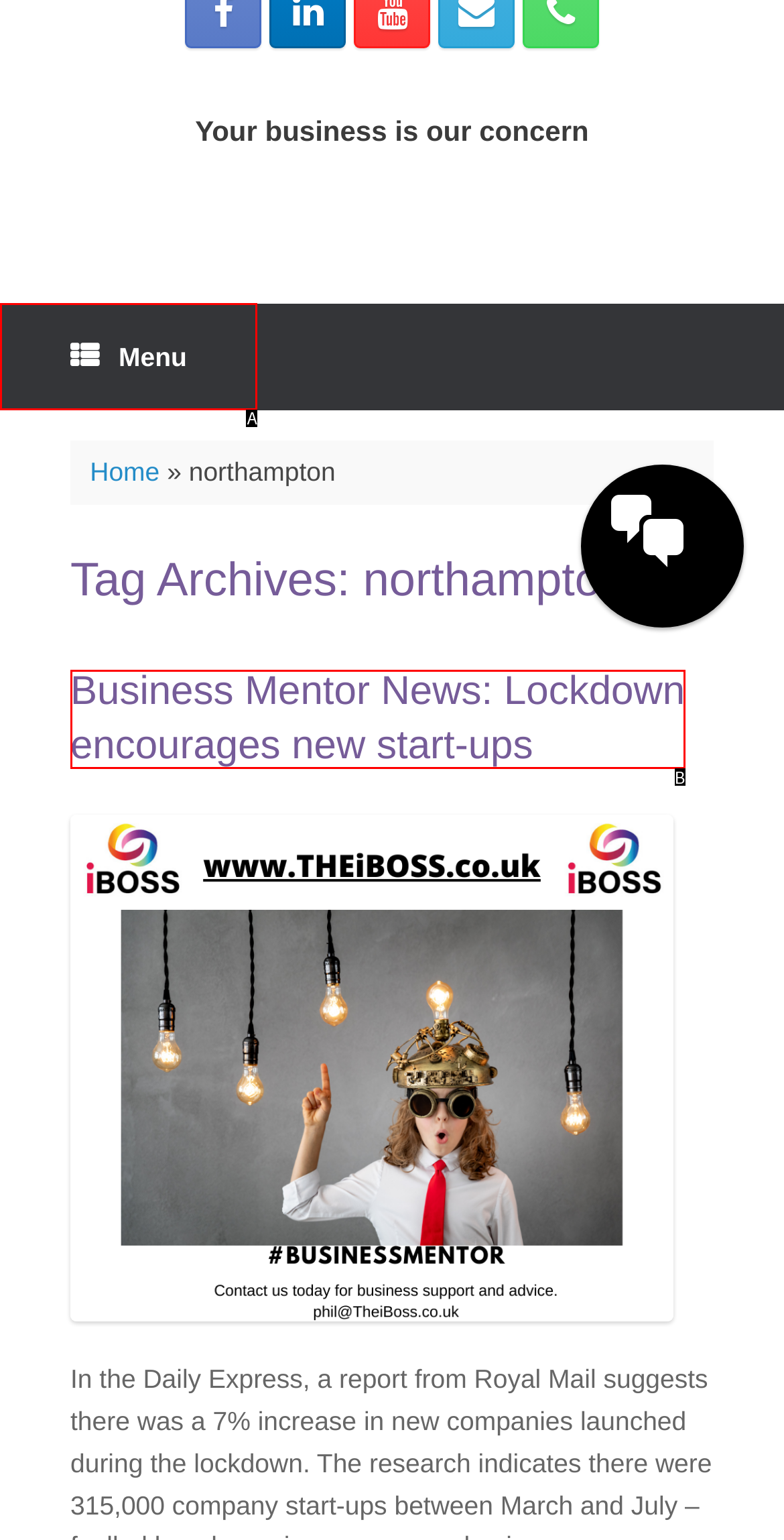Given the description: Menu, identify the HTML element that fits best. Respond with the letter of the correct option from the choices.

A